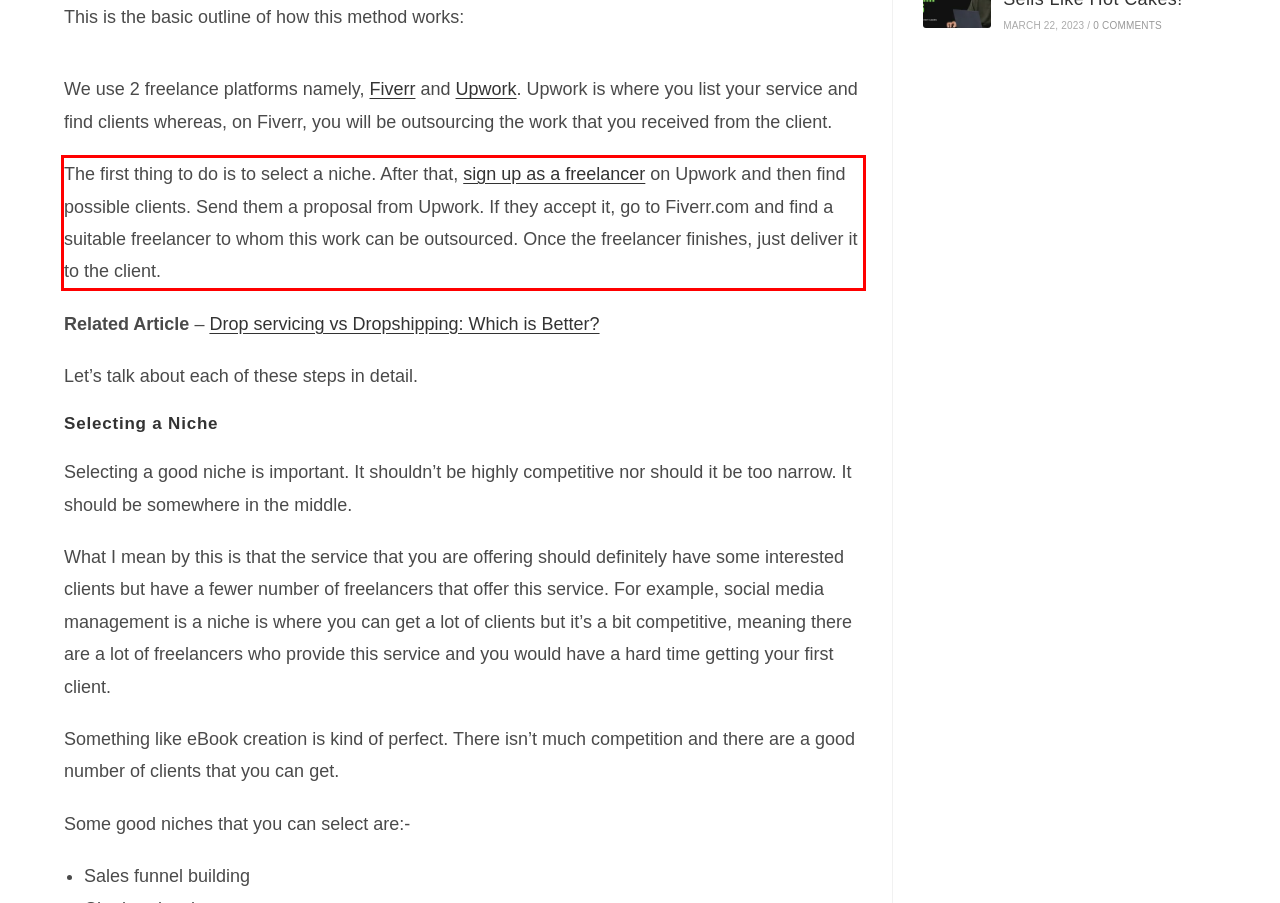Look at the webpage screenshot and recognize the text inside the red bounding box.

The first thing to do is to select a niche. After that, sign up as a freelancer on Upwork and then find possible clients. Send them a proposal from Upwork. If they accept it, go to Fiverr.com and find a suitable freelancer to whom this work can be outsourced. Once the freelancer finishes, just deliver it to the client.